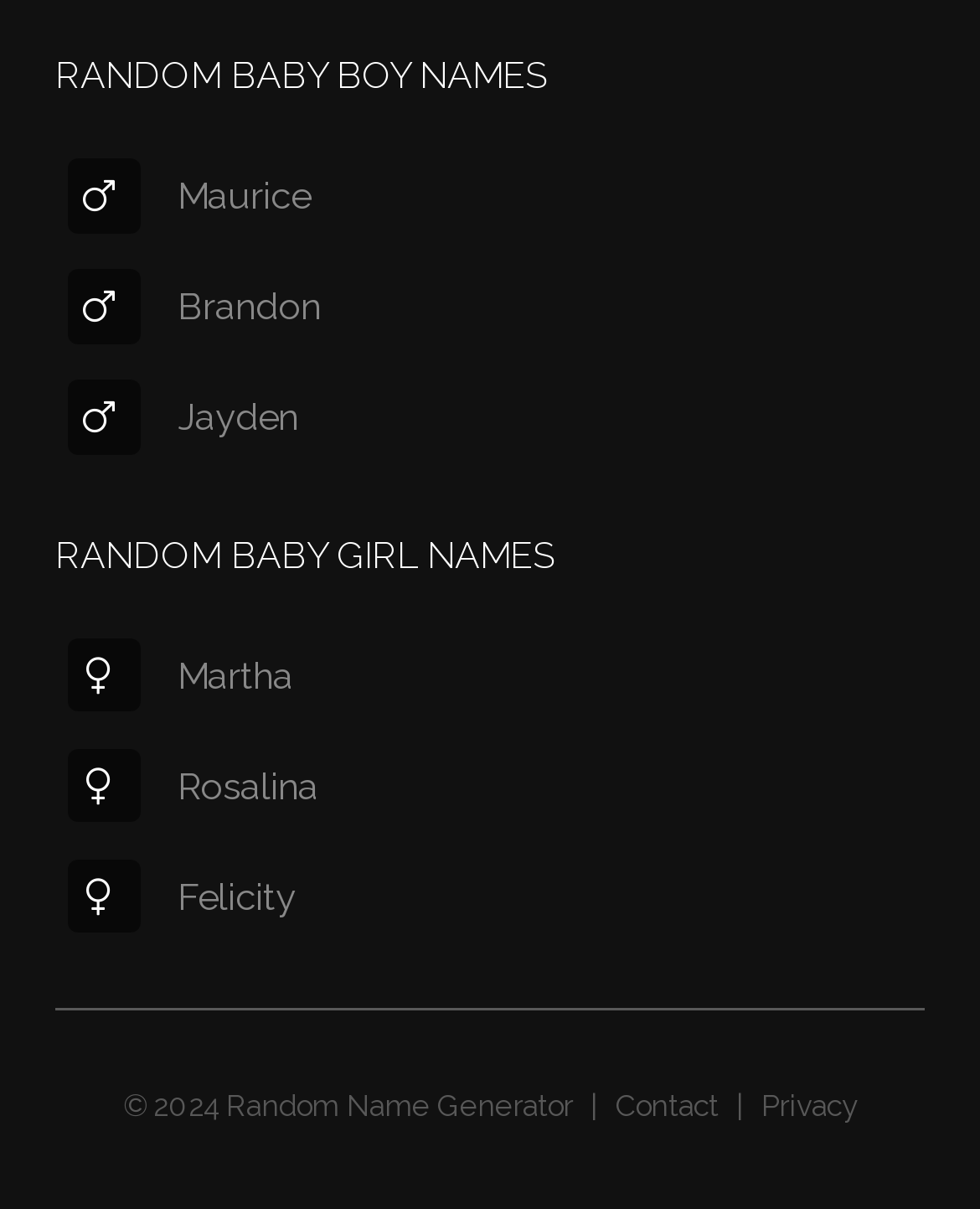Using the information shown in the image, answer the question with as much detail as possible: What year is the copyright for this webpage?

The StaticText element '© 2024' indicates that the copyright for this webpage is for the year 2024.